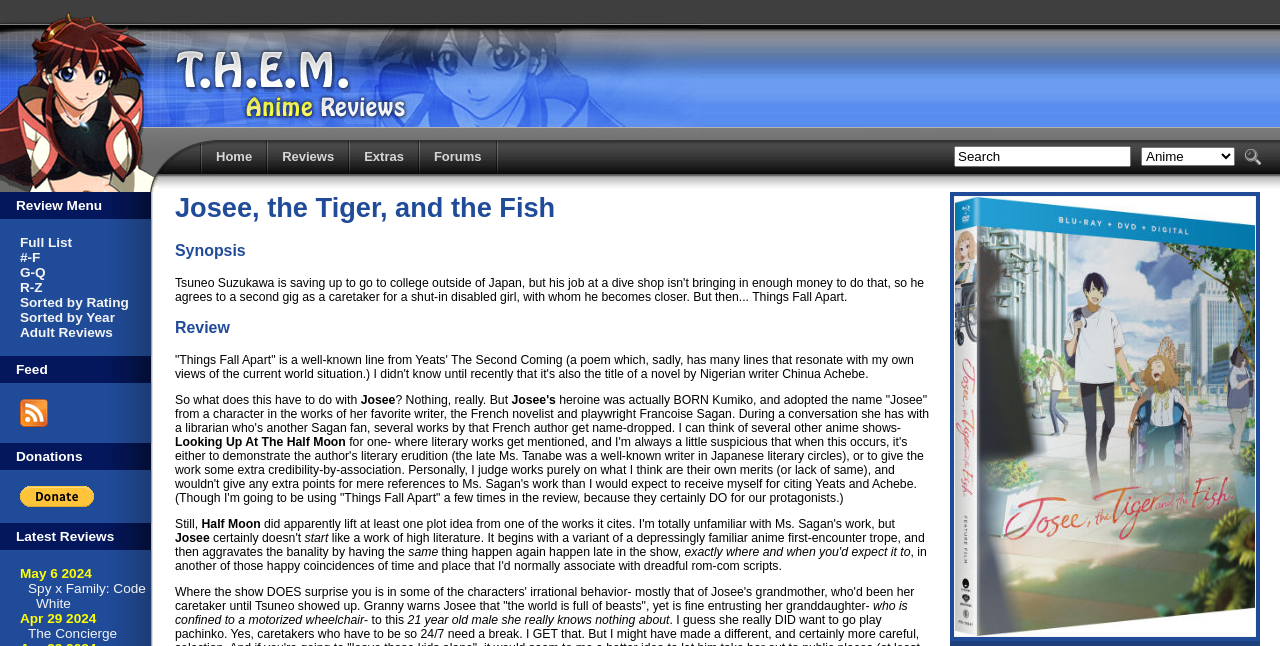Show the bounding box coordinates of the element that should be clicked to complete the task: "Click on the Home link".

[0.169, 0.231, 0.197, 0.254]